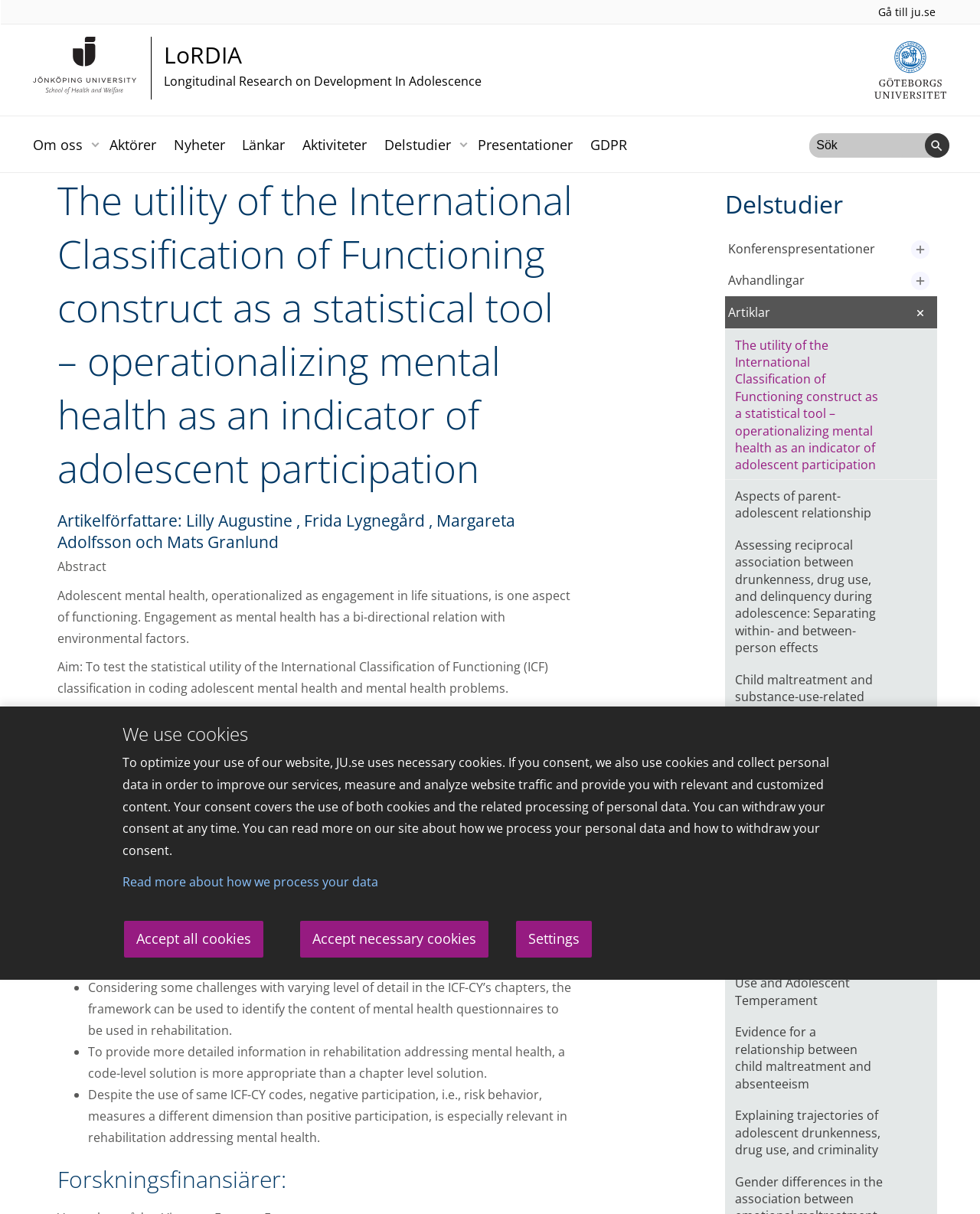Please pinpoint the bounding box coordinates for the region I should click to adhere to this instruction: "Go to Jönköping University LoRDIA".

[0.034, 0.03, 0.541, 0.082]